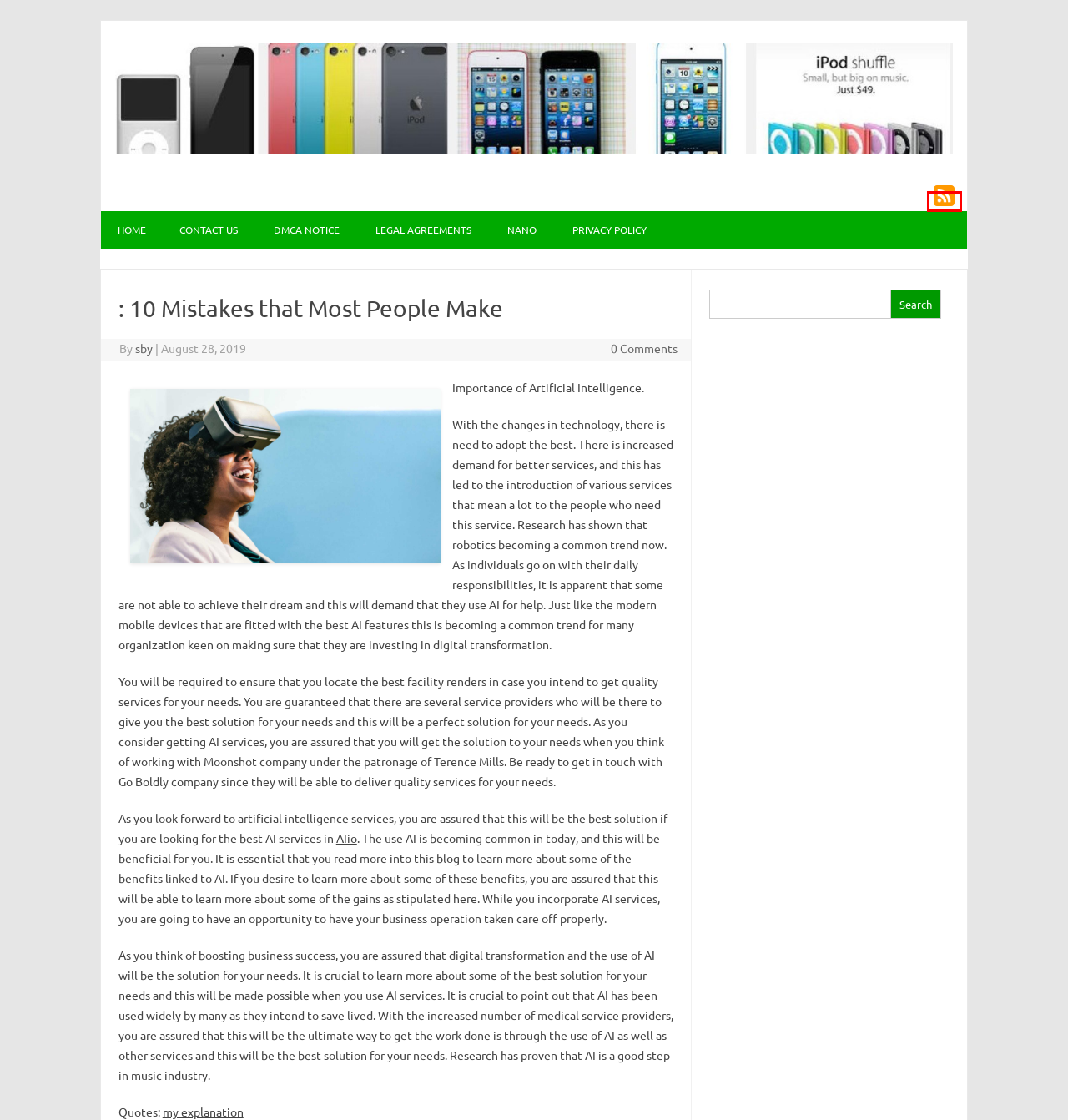Look at the given screenshot of a webpage with a red rectangle bounding box around a UI element. Pick the description that best matches the new webpage after clicking the element highlighted. The descriptions are:
A. Privacy Policy | iPad Generation
B. Legal Agreements | iPad Generation
C. What No One Knows About Products | iPad Generation
D. Nano | iPad Generation
E. DMCA Notice | iPad Generation
F. Contact Us | iPad Generation
G. iPad Generation
H. iPad Generation | iPad generations comparison

G